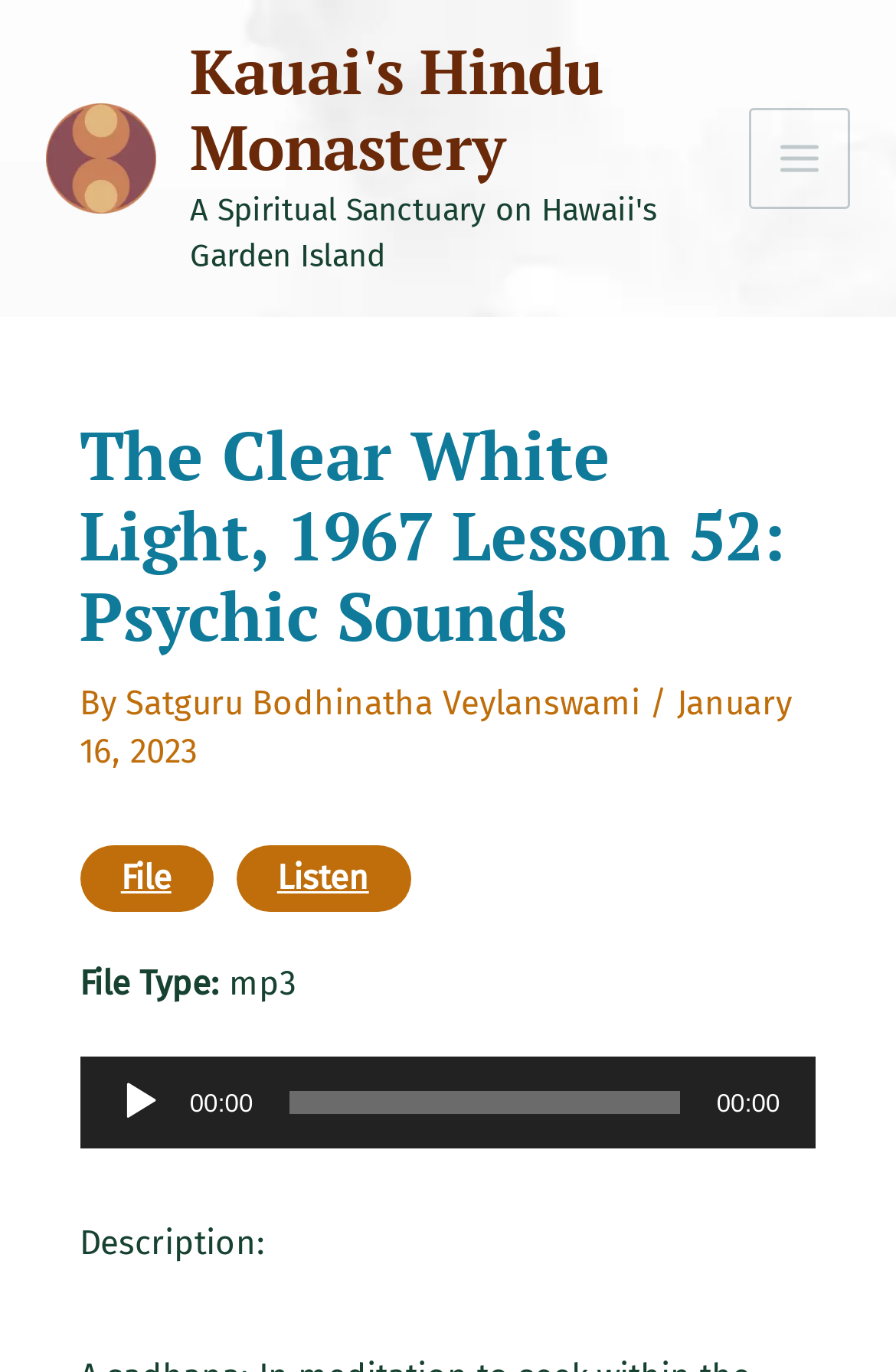Find the bounding box coordinates of the clickable area that will achieve the following instruction: "Play the audio".

[0.13, 0.787, 0.181, 0.821]